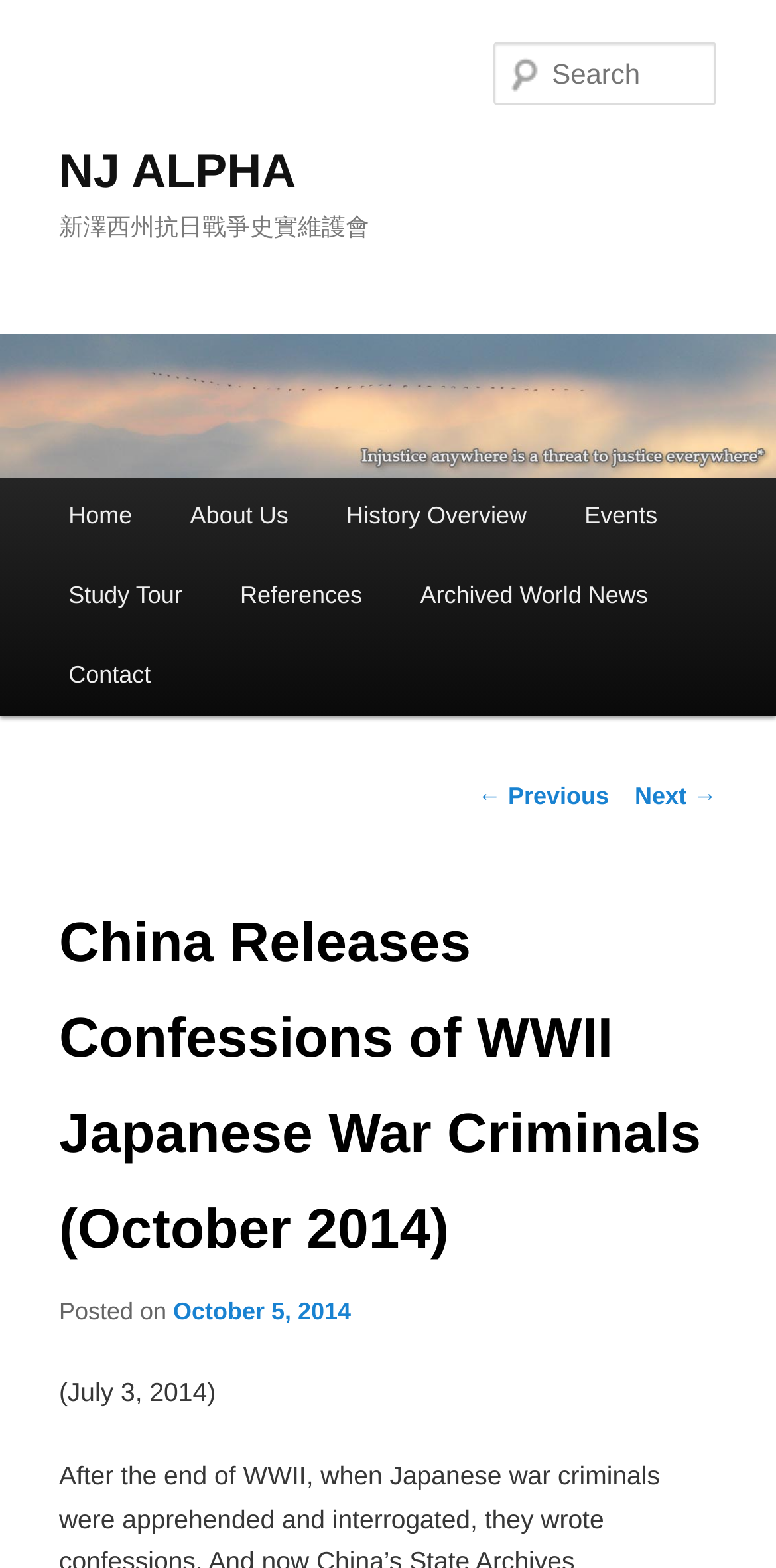Locate the bounding box coordinates of the area to click to fulfill this instruction: "browse the Inventor Spotlight category". The bounding box should be presented as four float numbers between 0 and 1, in the order [left, top, right, bottom].

None